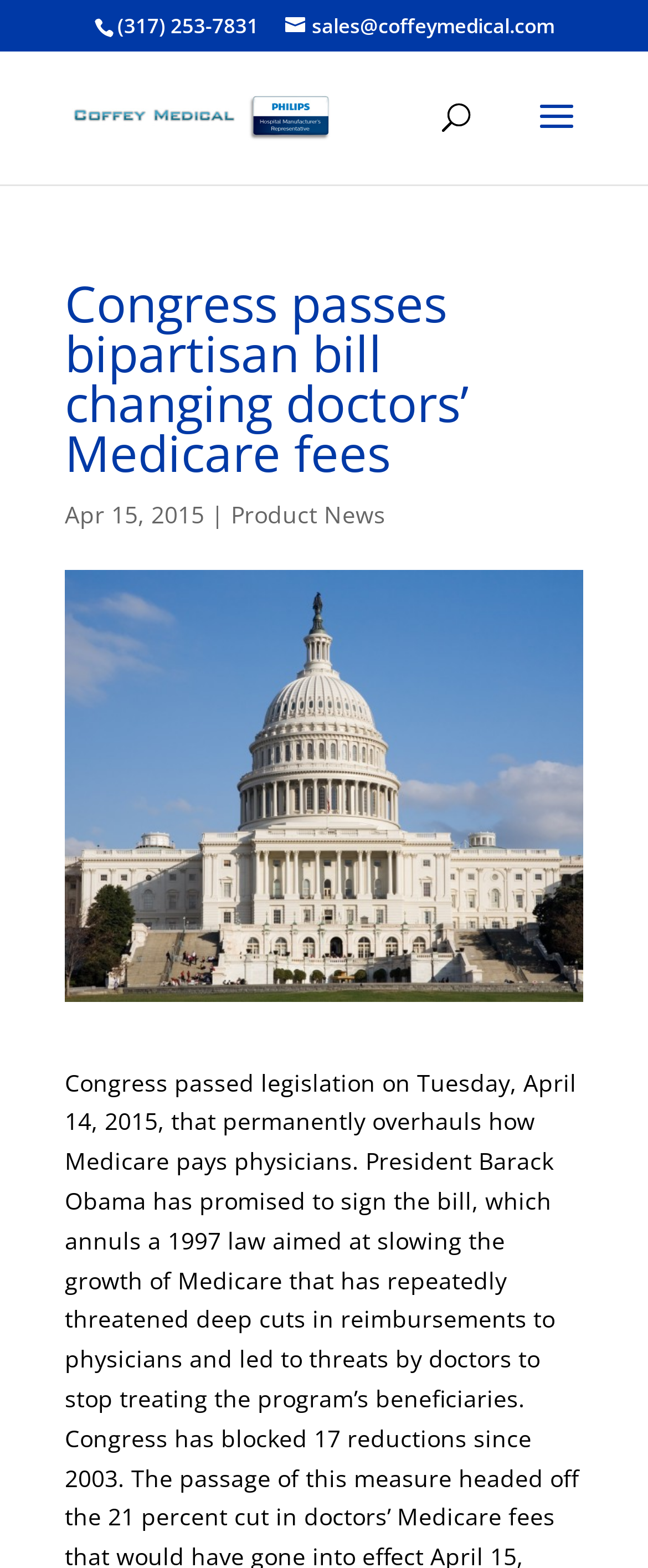Please identify and generate the text content of the webpage's main heading.

Congress passes bipartisan bill changing doctors’ Medicare fees